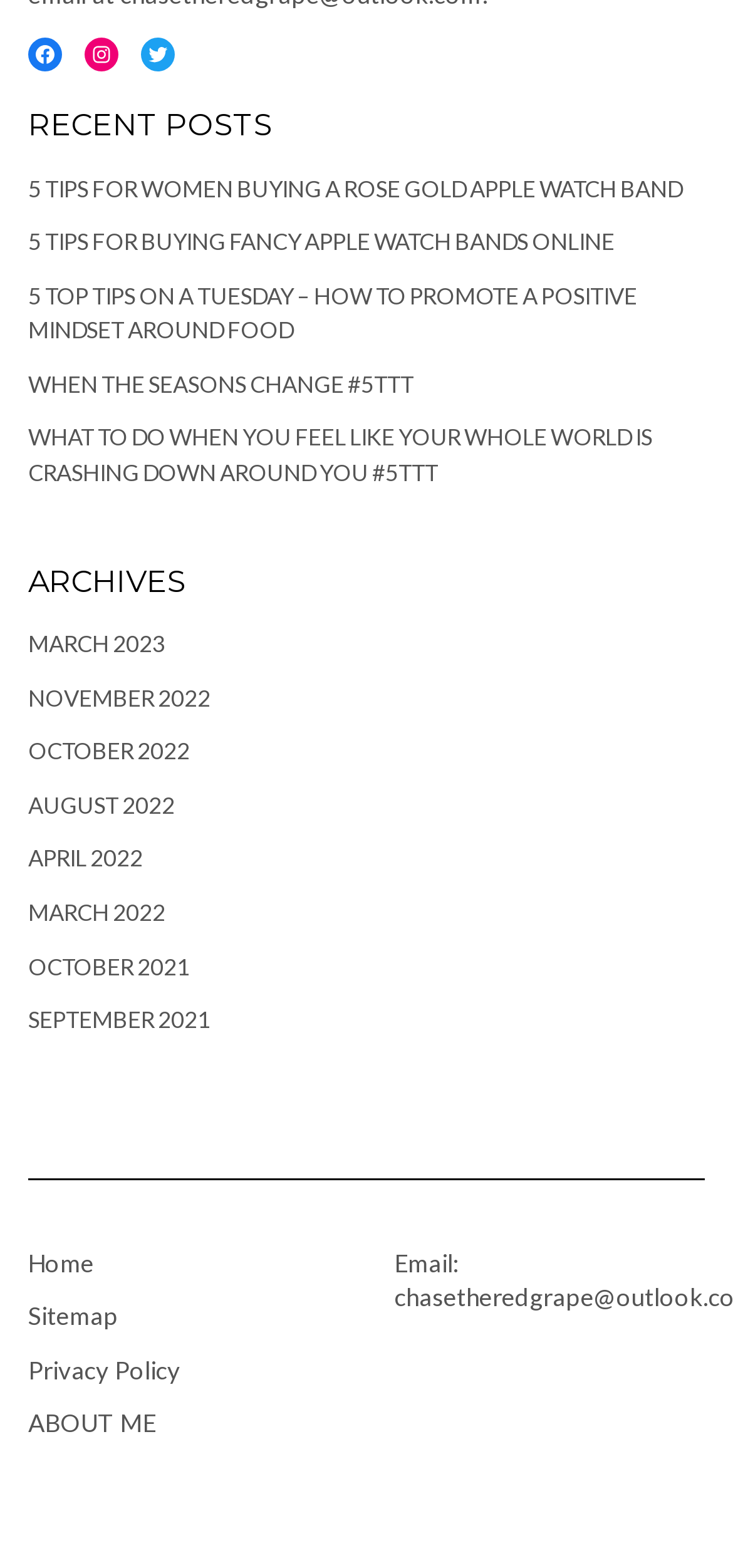Find the bounding box coordinates for the area you need to click to carry out the instruction: "Visit the about me page". The coordinates should be four float numbers between 0 and 1, indicated as [left, top, right, bottom].

[0.038, 0.898, 0.213, 0.917]